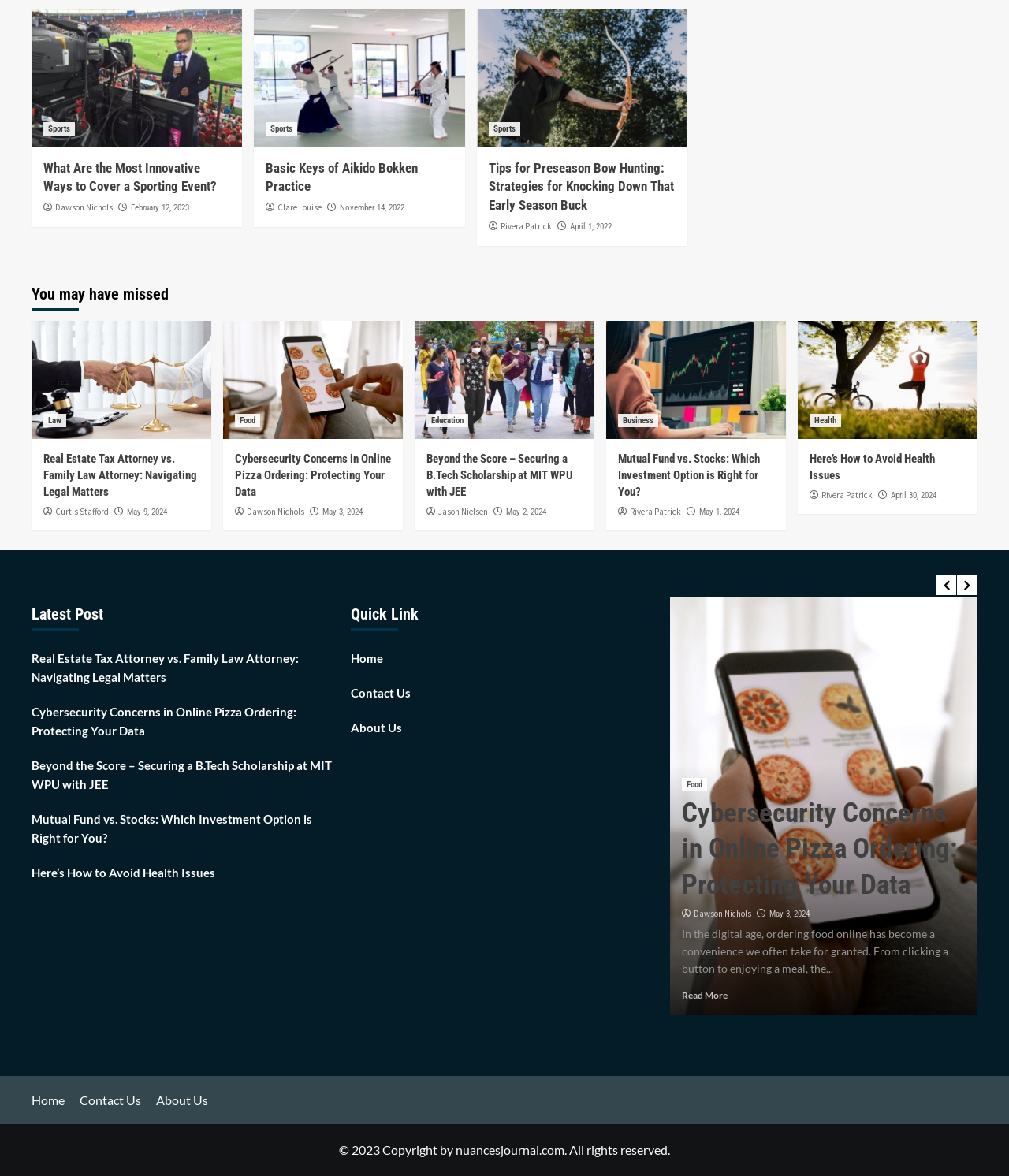How many latest posts are listed?
Please provide a single word or phrase as the answer based on the screenshot.

5